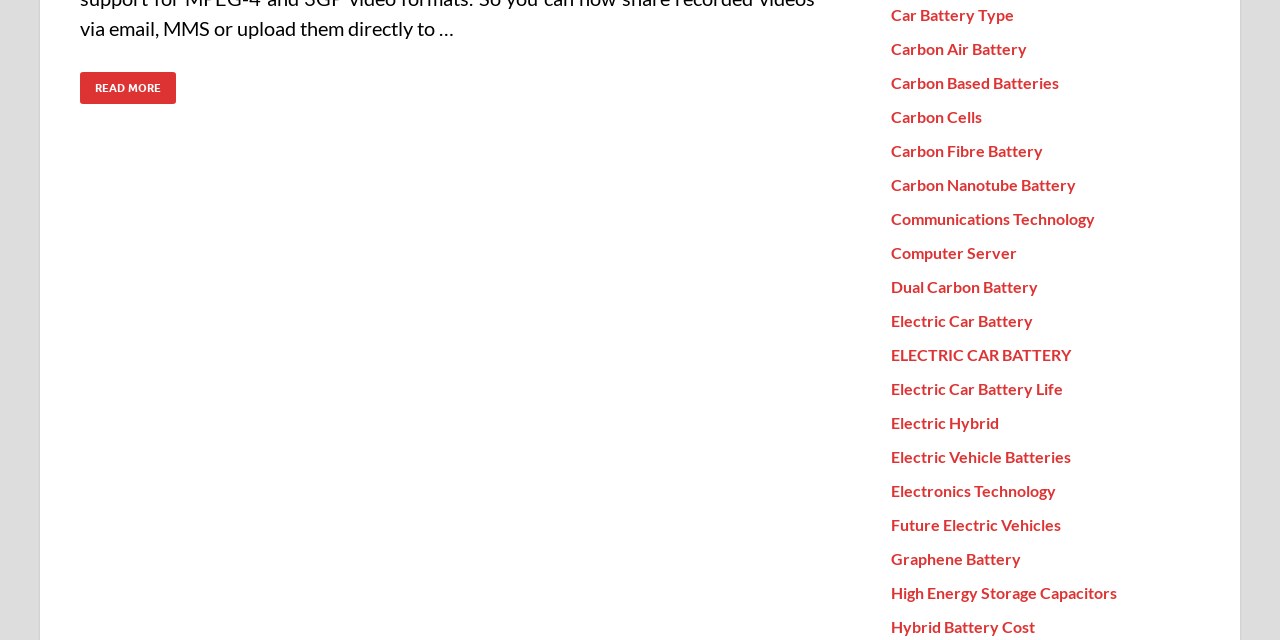Please locate the UI element described by "Electric Car Battery Life" and provide its bounding box coordinates.

[0.696, 0.593, 0.83, 0.622]